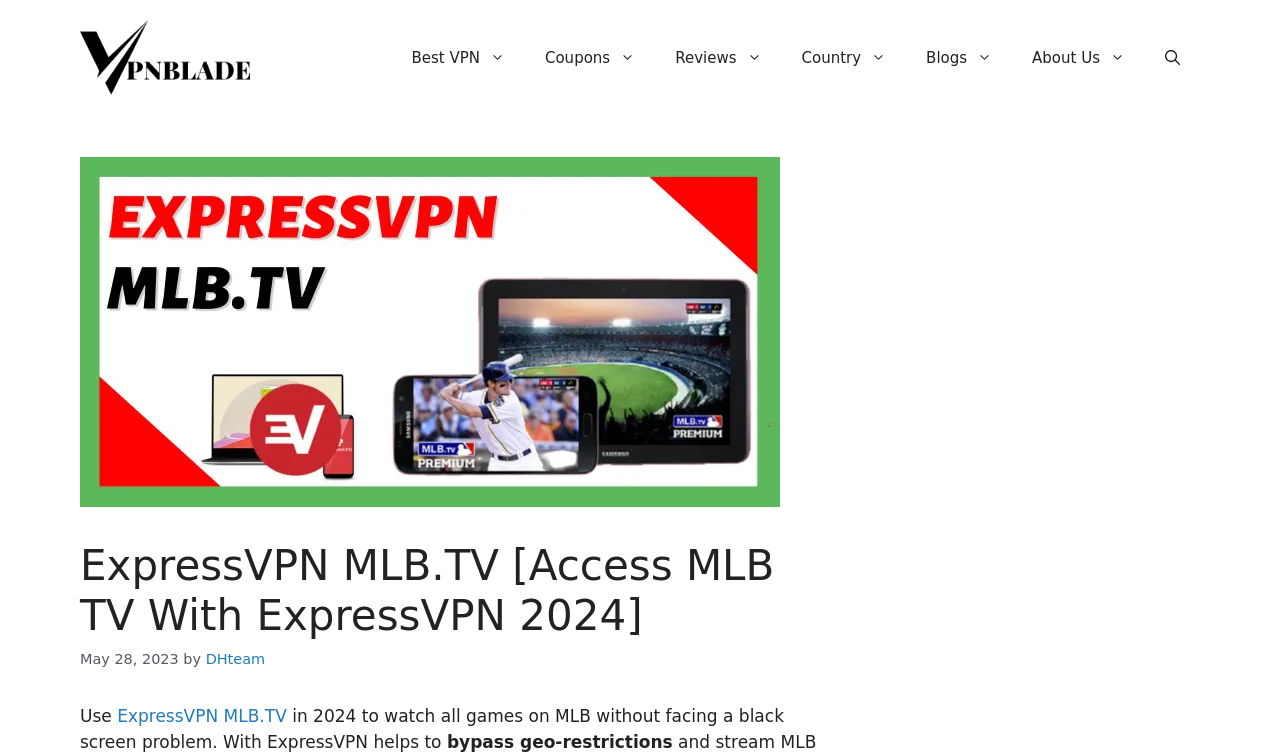Identify the bounding box coordinates for the UI element described as: "Best VPN".

[0.306, 0.038, 0.41, 0.117]